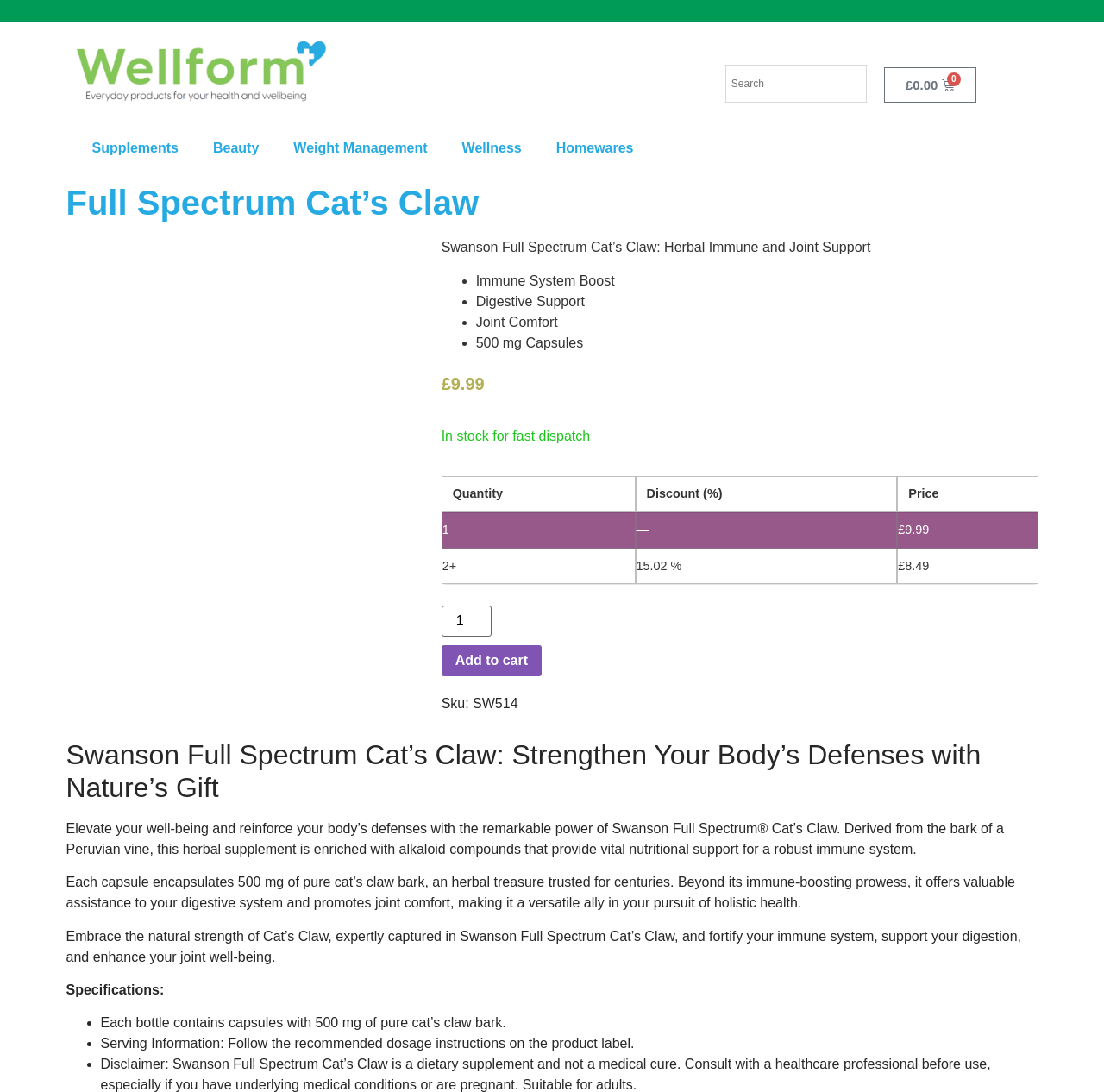Offer a detailed account of what is visible on the webpage.

This webpage is about Swanson Full Spectrum Cat's Claw, a herbal supplement that provides immune and joint support. At the top left corner, there is a Wellform logo that links to the homepage. Next to it, there is a search bar. On the top right corner, there is a cart icon with a price of £0.00.

Below the top navigation bar, there are several links to different categories, including Supplements, Beauty, Weight Management, Wellness, and Homewares. 

The main content of the page is about the Swanson Full Spectrum Cat's Claw product. There is a large image of the product on the left side, and a heading that reads "Full Spectrum Cat’s Claw" above it. Below the image, there is a list of benefits, including Immune System Boost, Digestive Support, Joint Comfort, and 500 mg Capsules.

The product description is on the right side of the image, which explains the benefits of the supplement and how it can support overall health. Below the description, there is a table that shows the pricing and discount information. 

Under the table, there is a spin button to select the product quantity, and an "Add to cart" button. The product details, including the SKU number, are listed below. 

Further down the page, there are three paragraphs of text that provide more information about the product, its benefits, and how it can support immune system, digestion, and joint comfort. 

Finally, there is a section that lists the product specifications, including the serving information and ingredients.